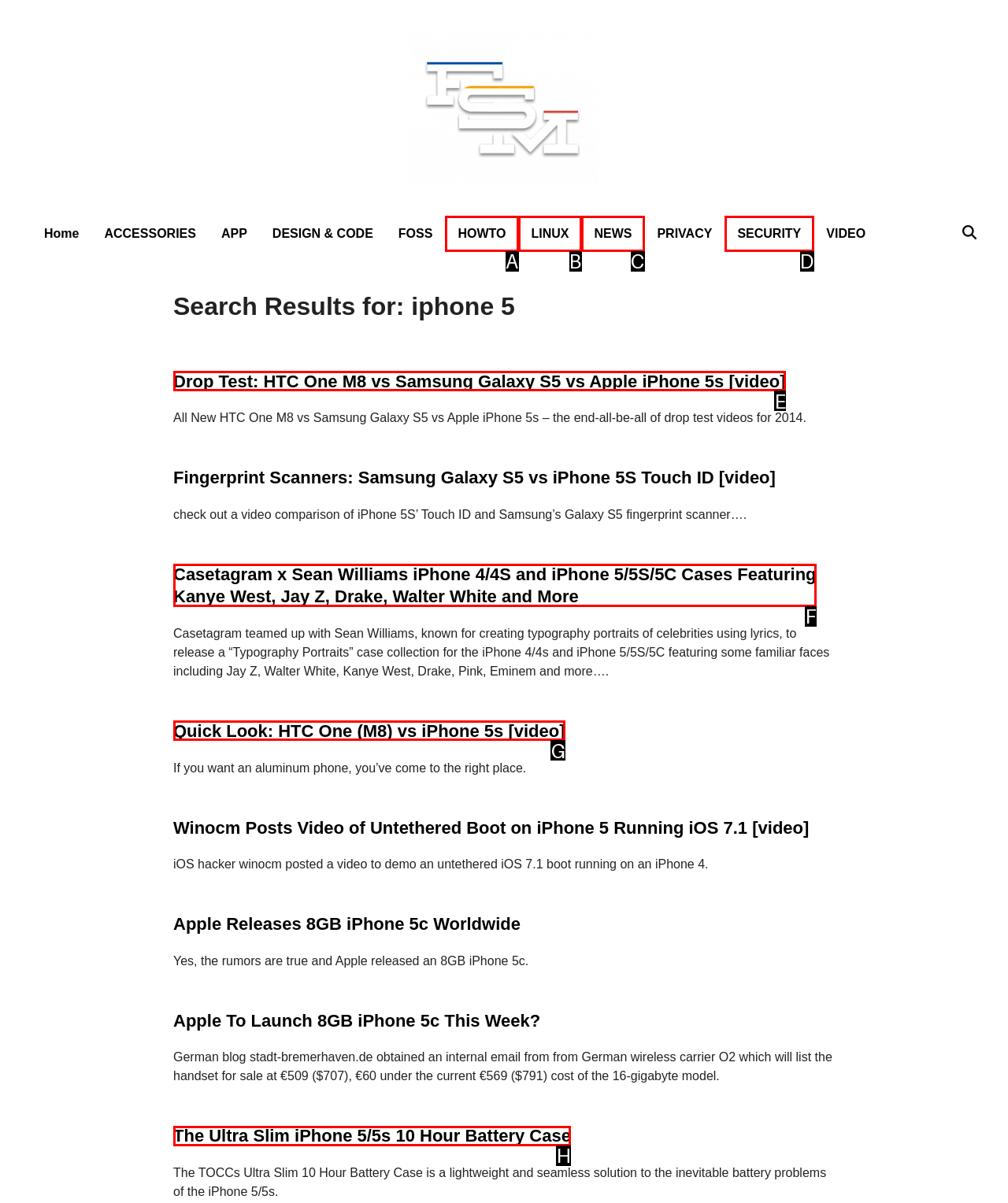Match the following description to a UI element: NEWS
Provide the letter of the matching option directly.

C